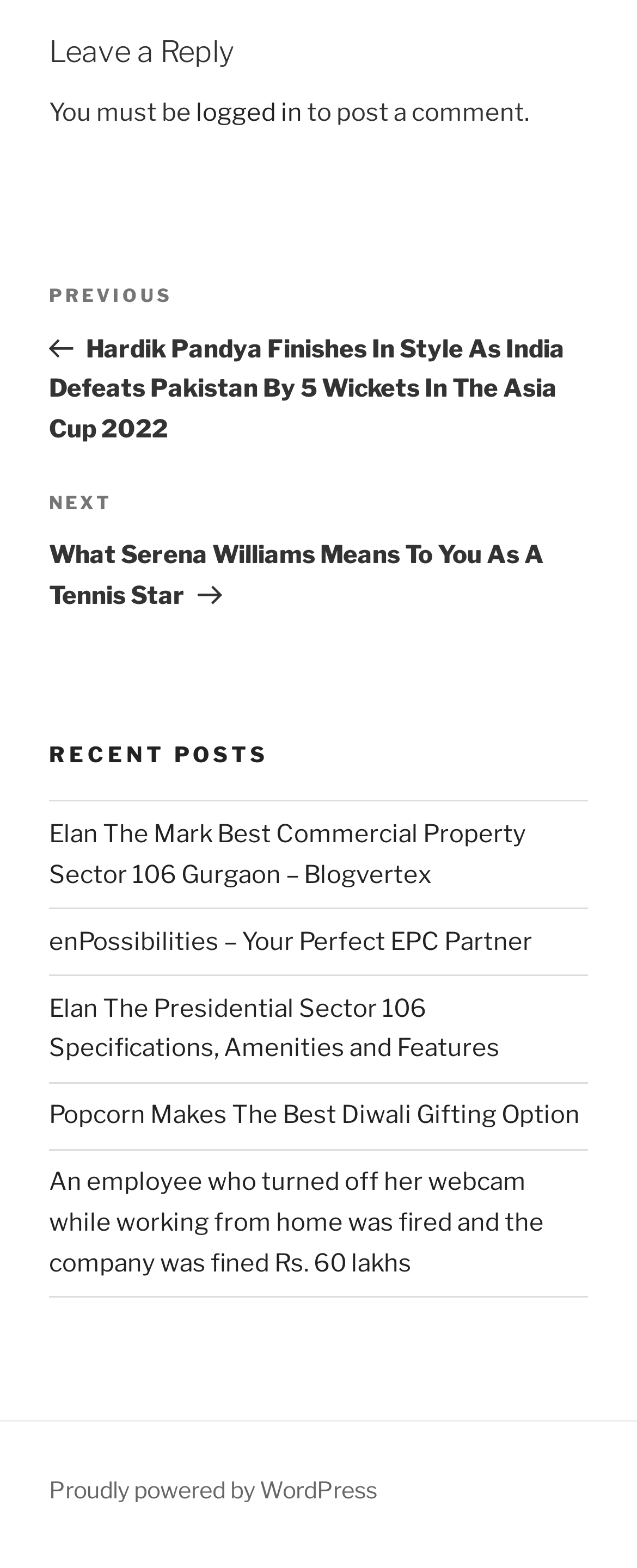Identify the bounding box coordinates of the area you need to click to perform the following instruction: "Click on the link to China Eastern Airlines marks inaugural Kunming-KL flight".

None